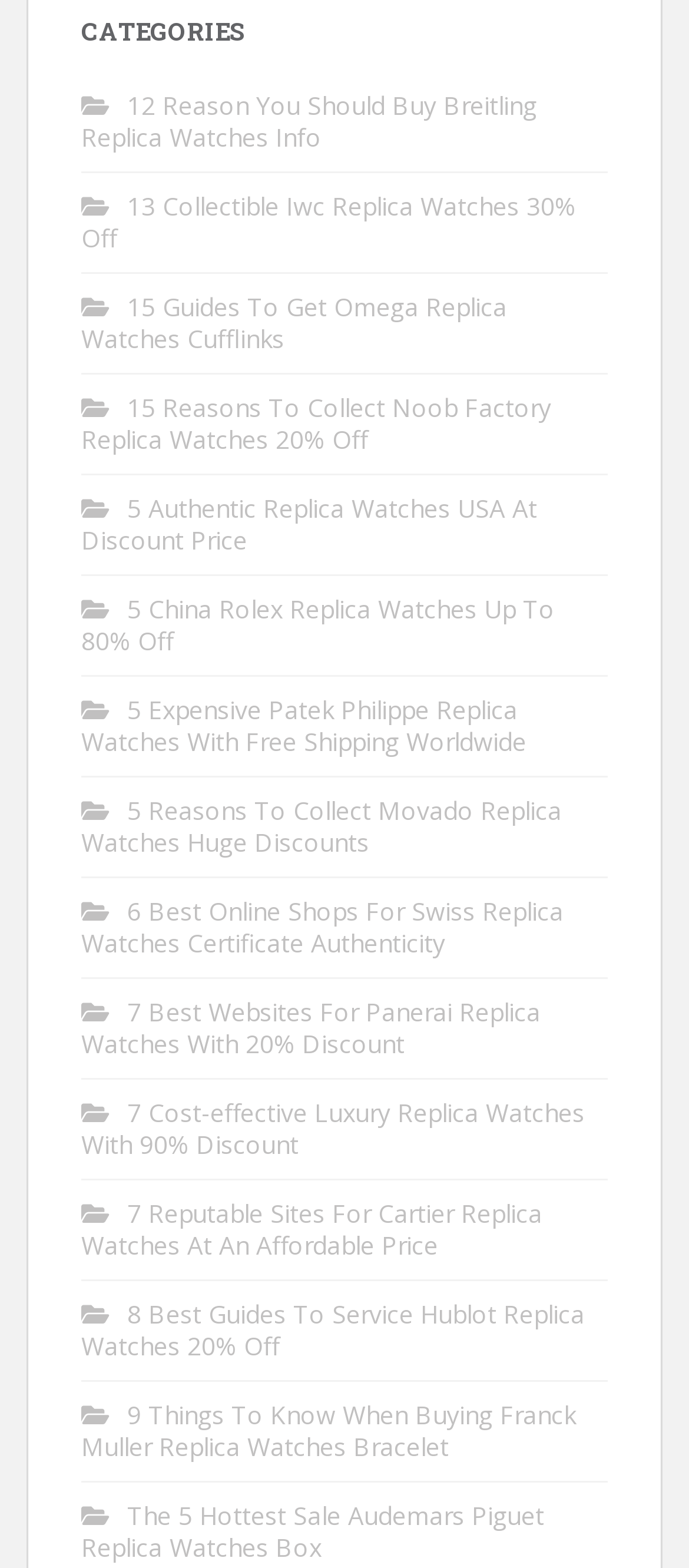Identify the bounding box coordinates of the specific part of the webpage to click to complete this instruction: "Explore 5 authentic replica watches USA at discount price".

[0.118, 0.313, 0.779, 0.355]